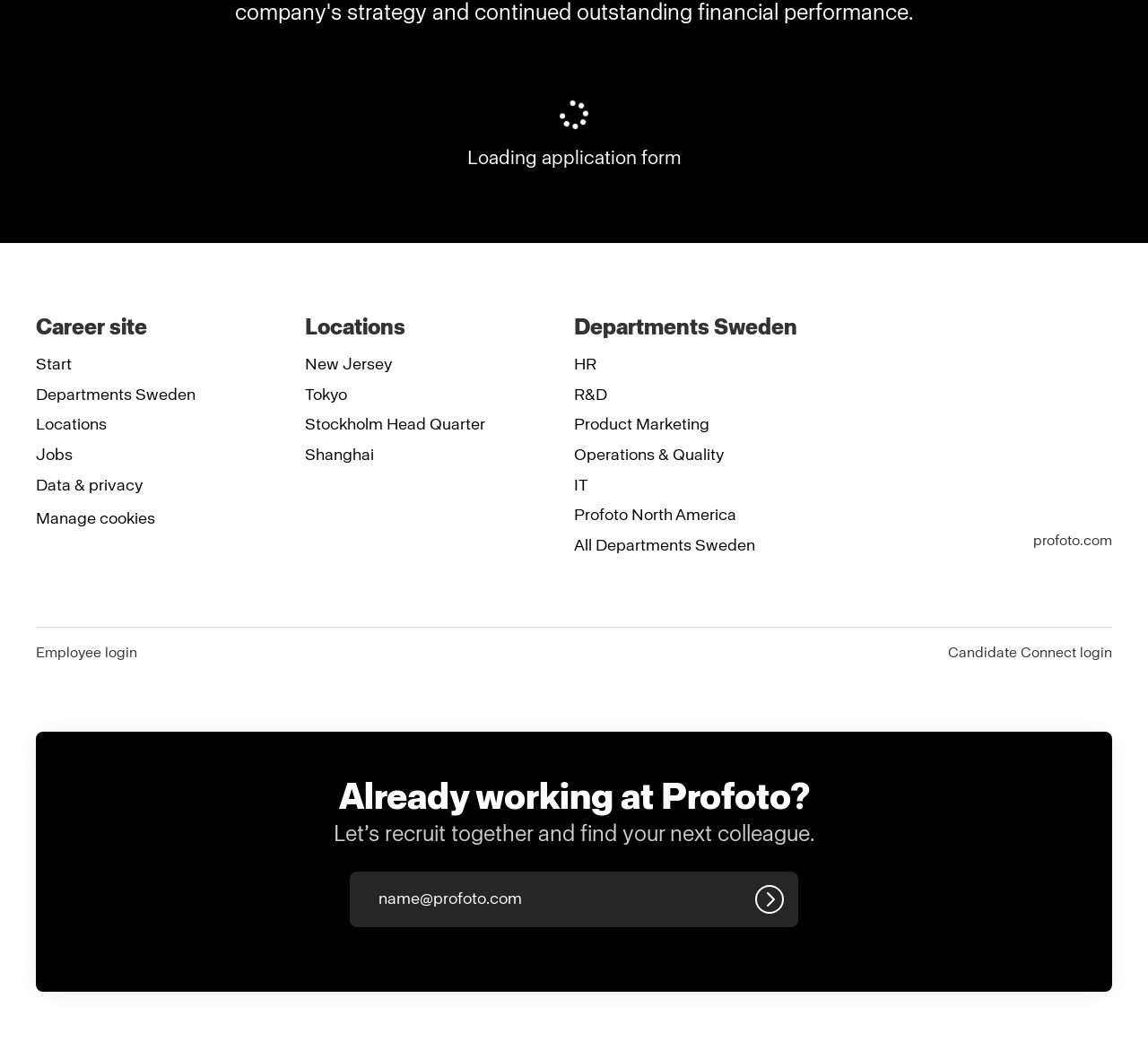Please specify the bounding box coordinates of the element that should be clicked to execute the given instruction: 'Enter email address'. Ensure the coordinates are four float numbers between 0 and 1, expressed as [left, top, right, bottom].

[0.305, 0.823, 0.695, 0.876]